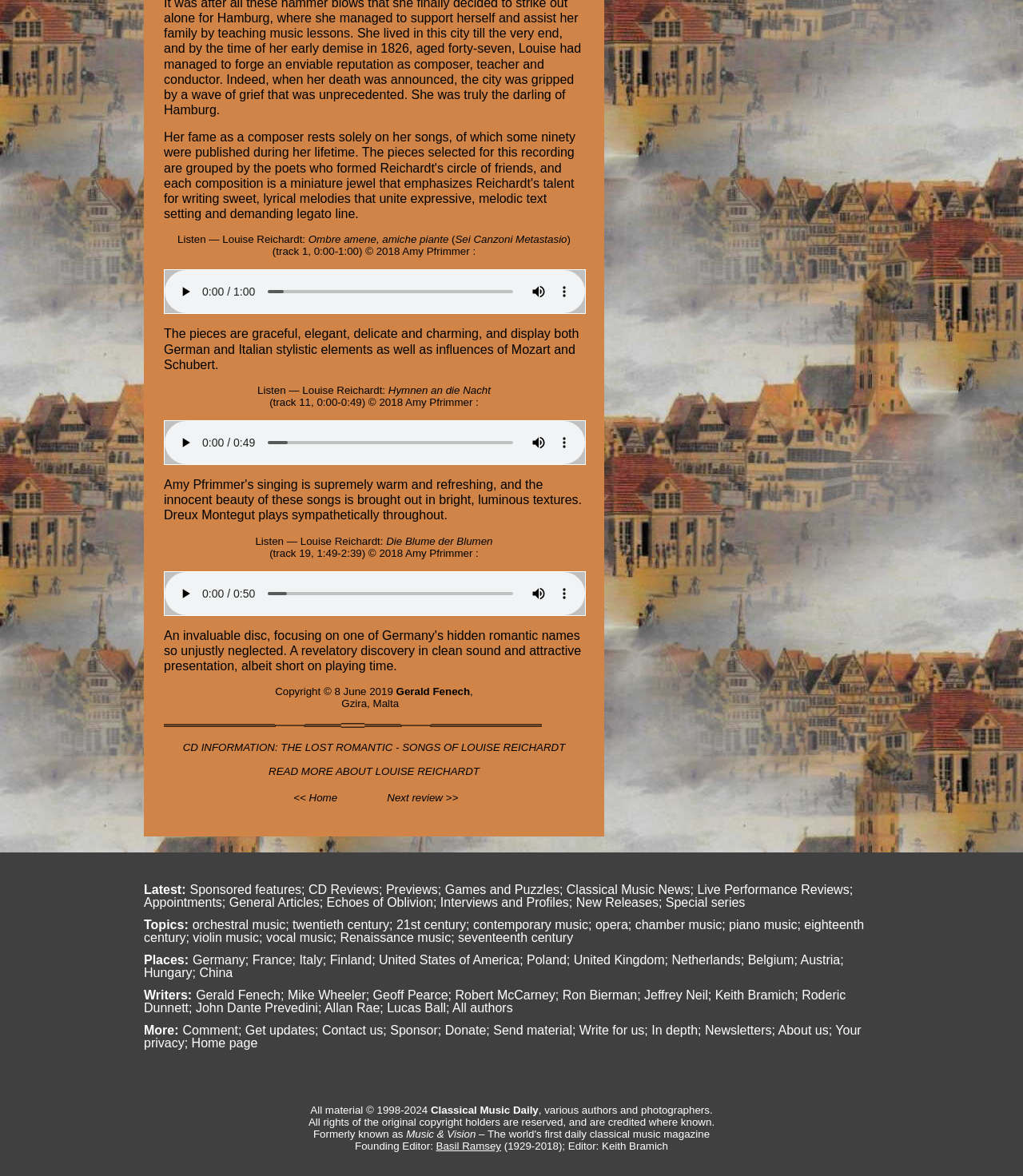Respond to the following question with a brief word or phrase:
What is the name of the composer?

Louise Reichardt